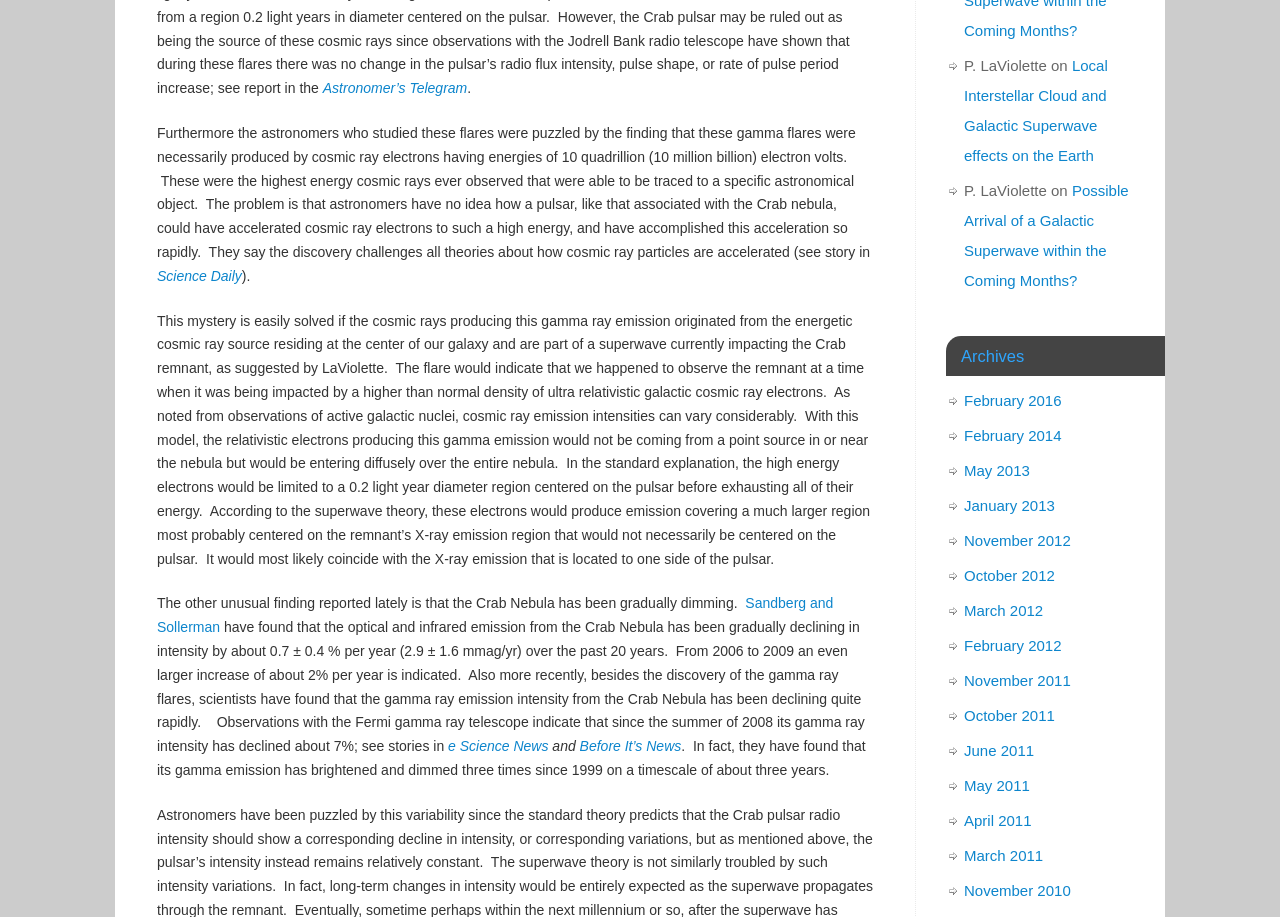Please answer the following query using a single word or phrase: 
How many links are there to other news sources?

4